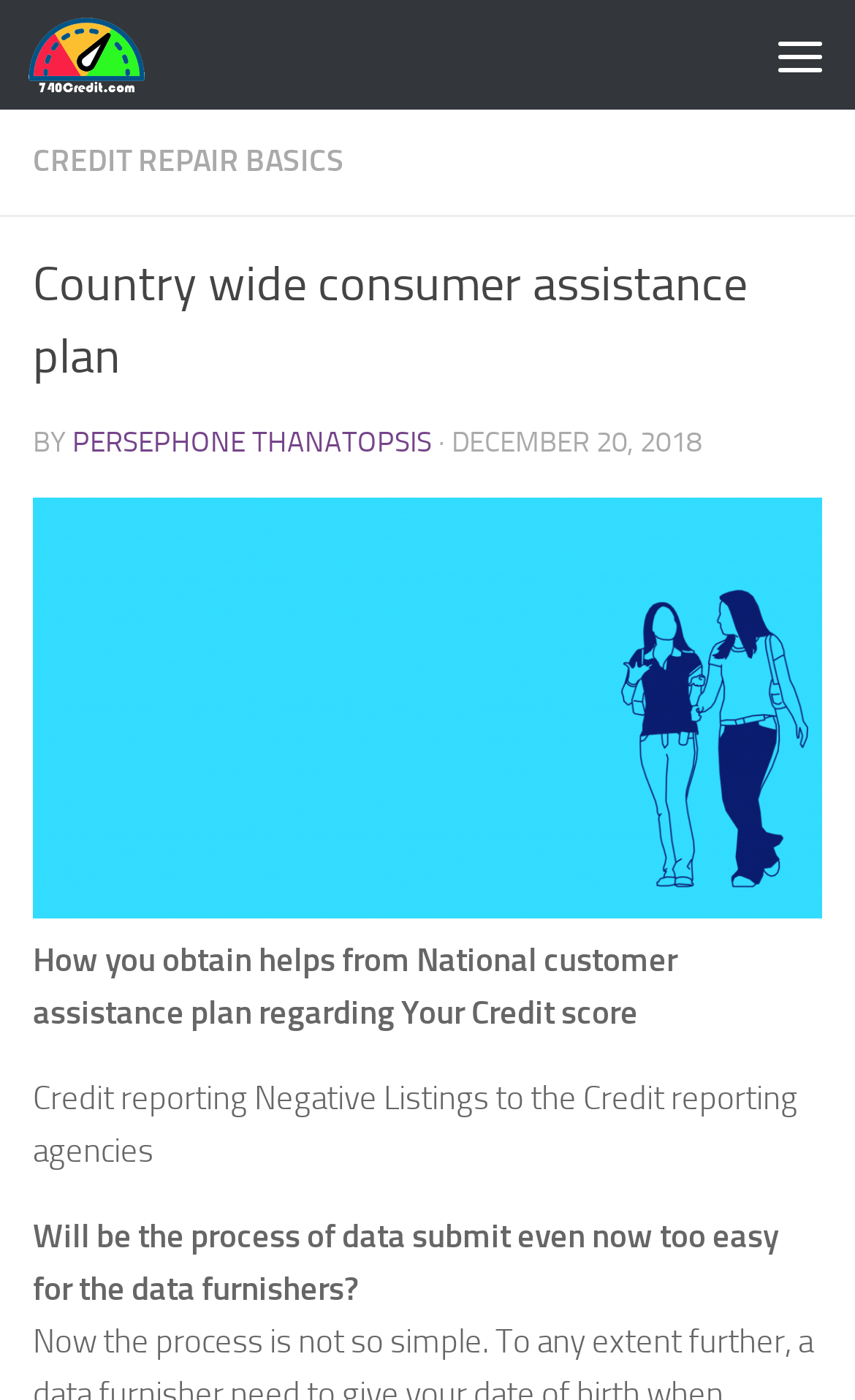Given the element description: "title="740credit.com | Home page"", predict the bounding box coordinates of this UI element. The coordinates must be four float numbers between 0 and 1, given as [left, top, right, bottom].

[0.033, 0.013, 0.214, 0.066]